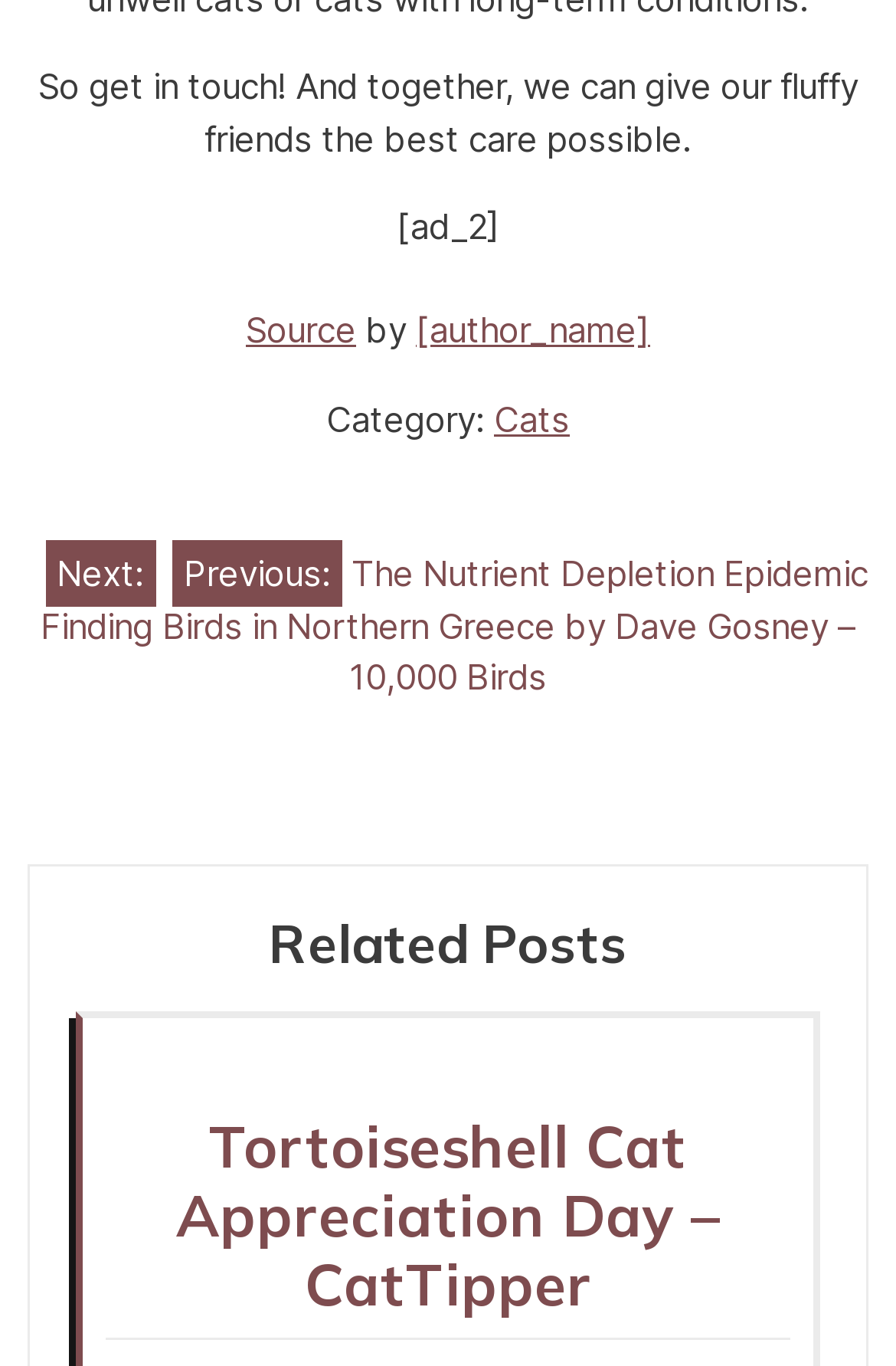How many links are there in the post navigation section?
Please give a well-detailed answer to the question.

I looked at the navigation section with the heading 'Post navigation' and counted the number of links, which are 'The Nutrient Depletion Epidemic' and 'Finding Birds in Northern Greece by Dave Gosney – 10,000 Birds', so there are 2 links in total.